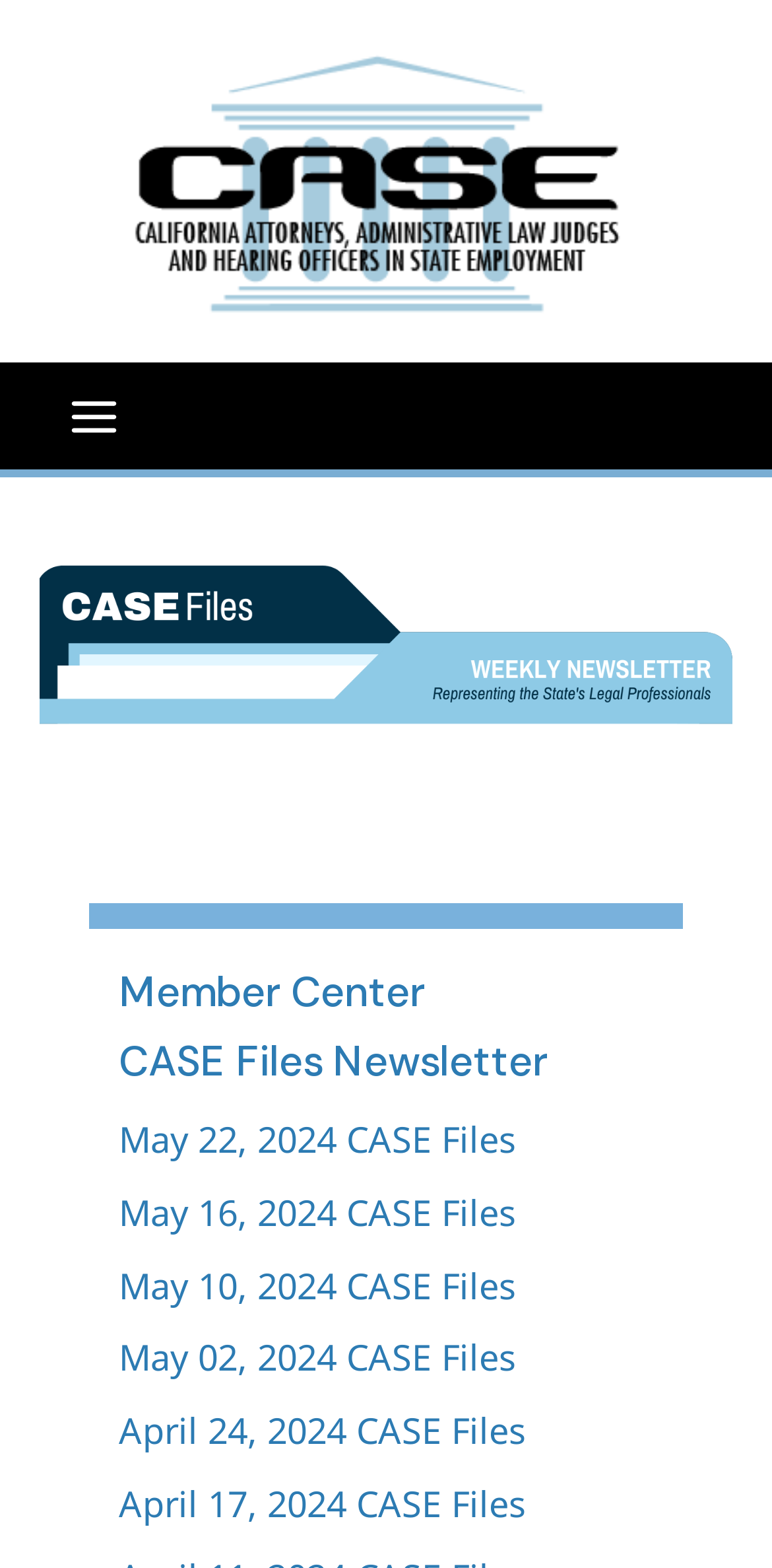Answer the following inquiry with a single word or phrase:
How many CASE Files are listed?

5